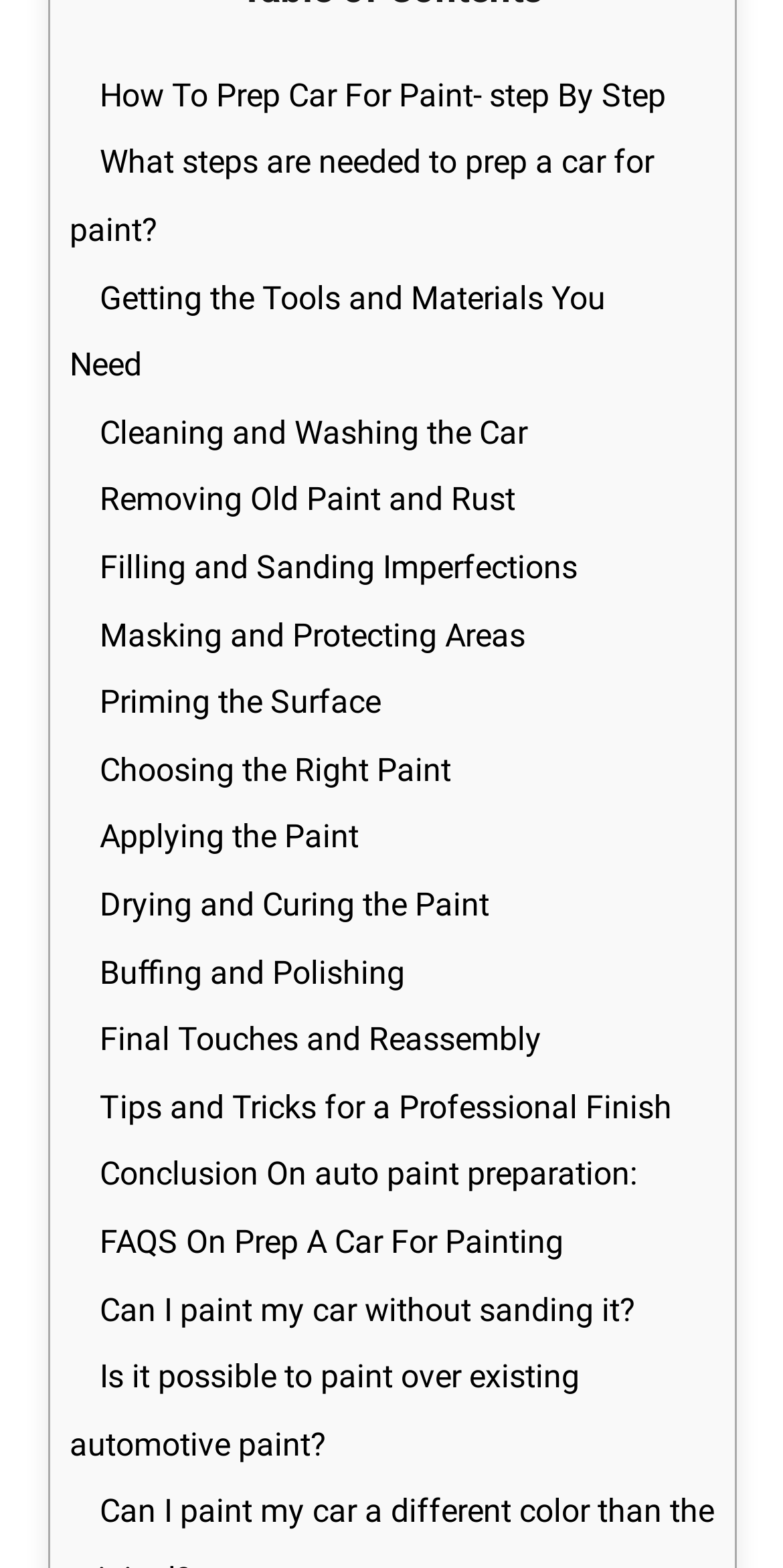How many steps are involved in preparing a car for paint?
Please use the image to provide an in-depth answer to the question.

There are 15 links on the webpage, each representing a step in preparing a car for paint, from 'How To Prep Car For Paint- step By Step' to 'Final Touches and Reassembly'.